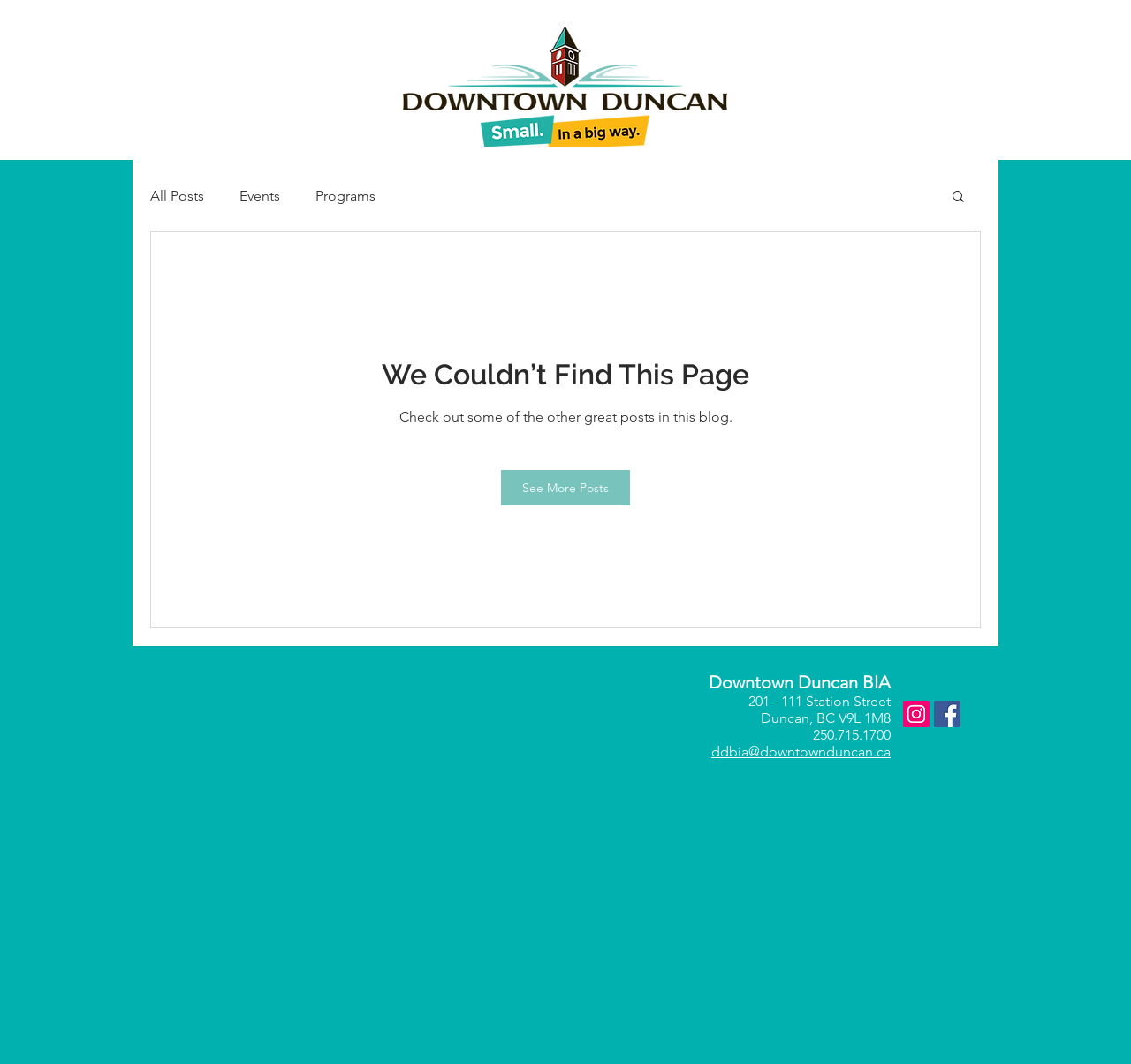Could you find the bounding box coordinates of the clickable area to complete this instruction: "check Instagram Social Icon"?

[0.798, 0.659, 0.822, 0.684]